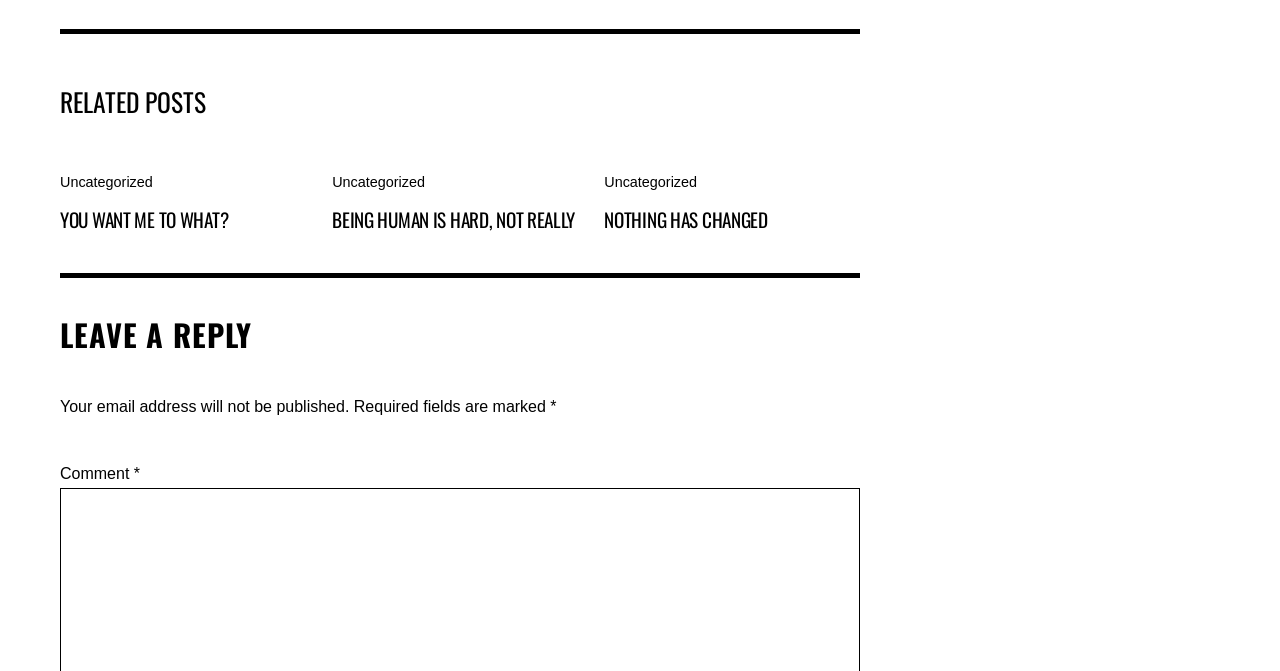Identify and provide the bounding box for the element described by: "Nothing has changed".

[0.472, 0.306, 0.6, 0.349]